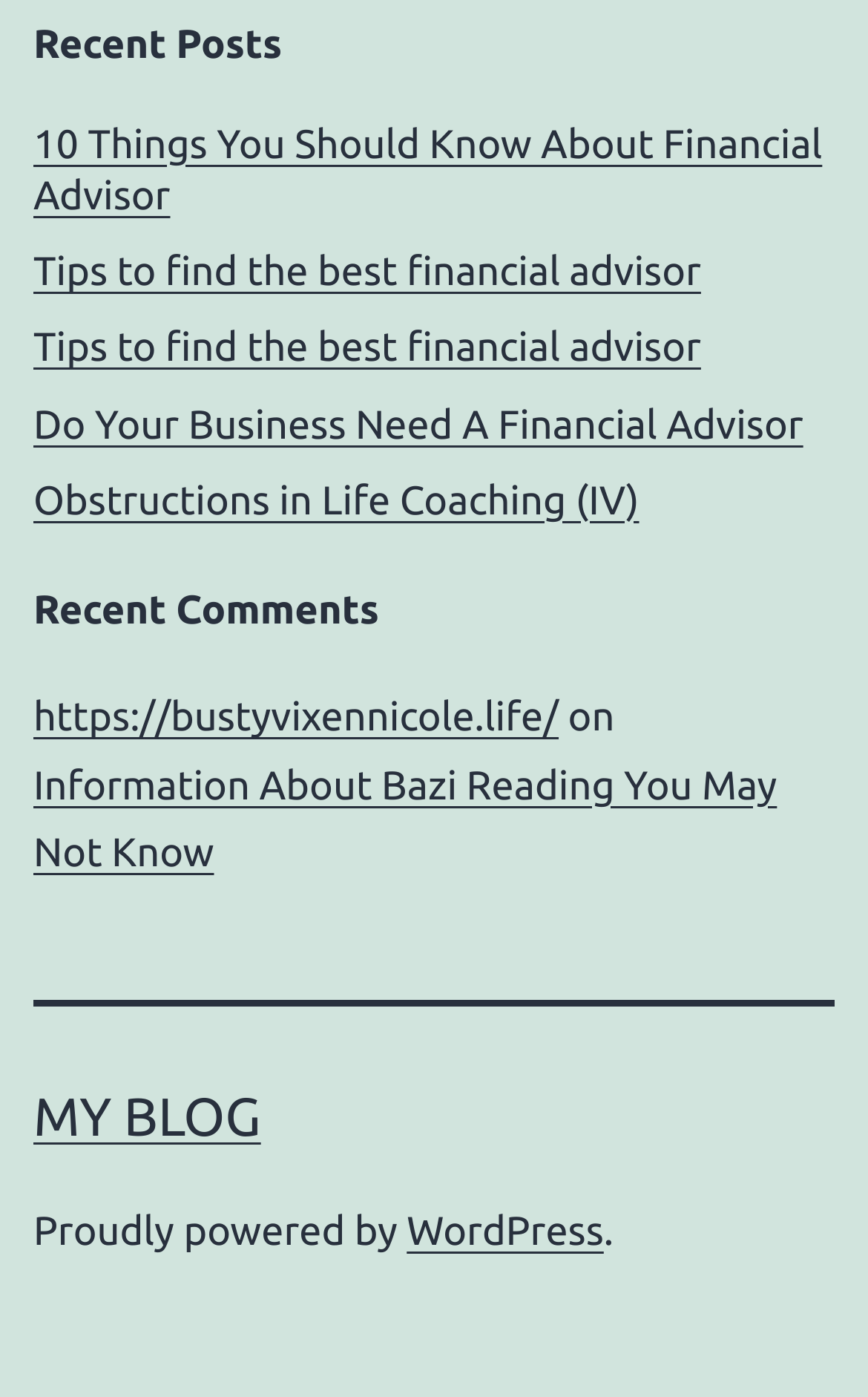Identify the bounding box coordinates of the specific part of the webpage to click to complete this instruction: "visit my blog".

[0.038, 0.777, 0.301, 0.82]